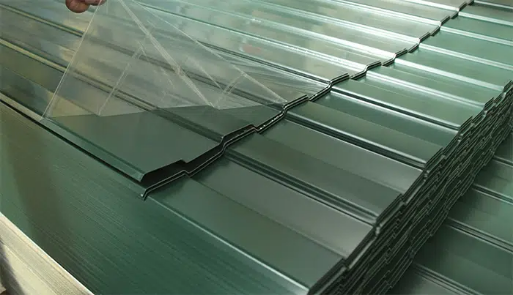Provide a thorough description of the contents of the image.

The image depicts a close-up view of pre-coated metal sheets, showcasing their sleek green finish. A hand is visibly peeling back a protective film that covers the surface of the metal, illustrating the film's purpose to safeguard against damage during handling and installation. This protective film is designed to absorb scratches and prevent contaminants from adhering to the metal surface, maintaining its pristine condition until the final stages of manufacturing or delivery. The image captures the essential act of removing the film, emphasizing the practical benefits of using Donlee Protective Film for preserving the quality of pre-coated metals.